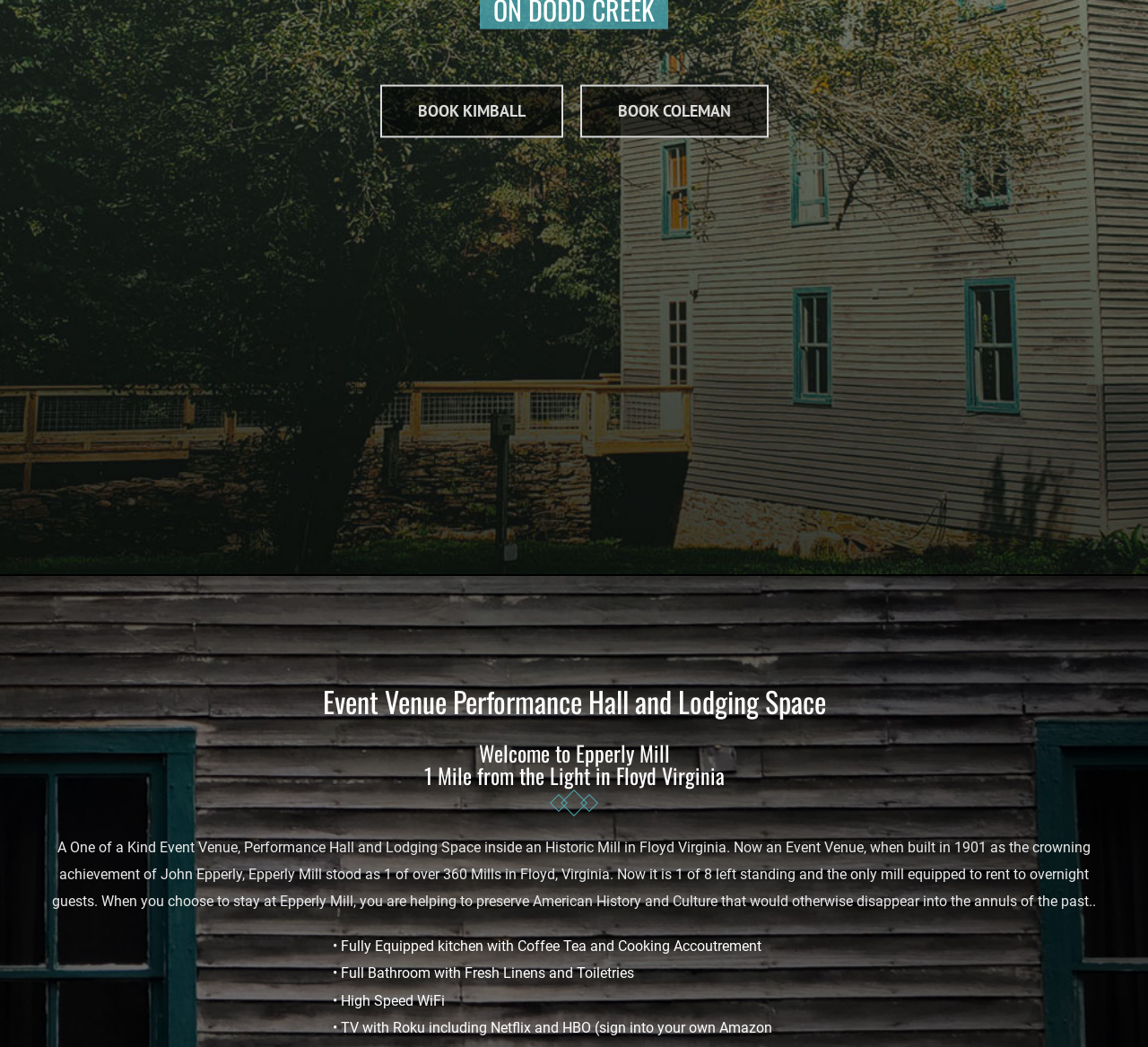From the webpage screenshot, predict the bounding box of the UI element that matches this description: "BOOK COLEMAN".

[0.505, 0.081, 0.669, 0.132]